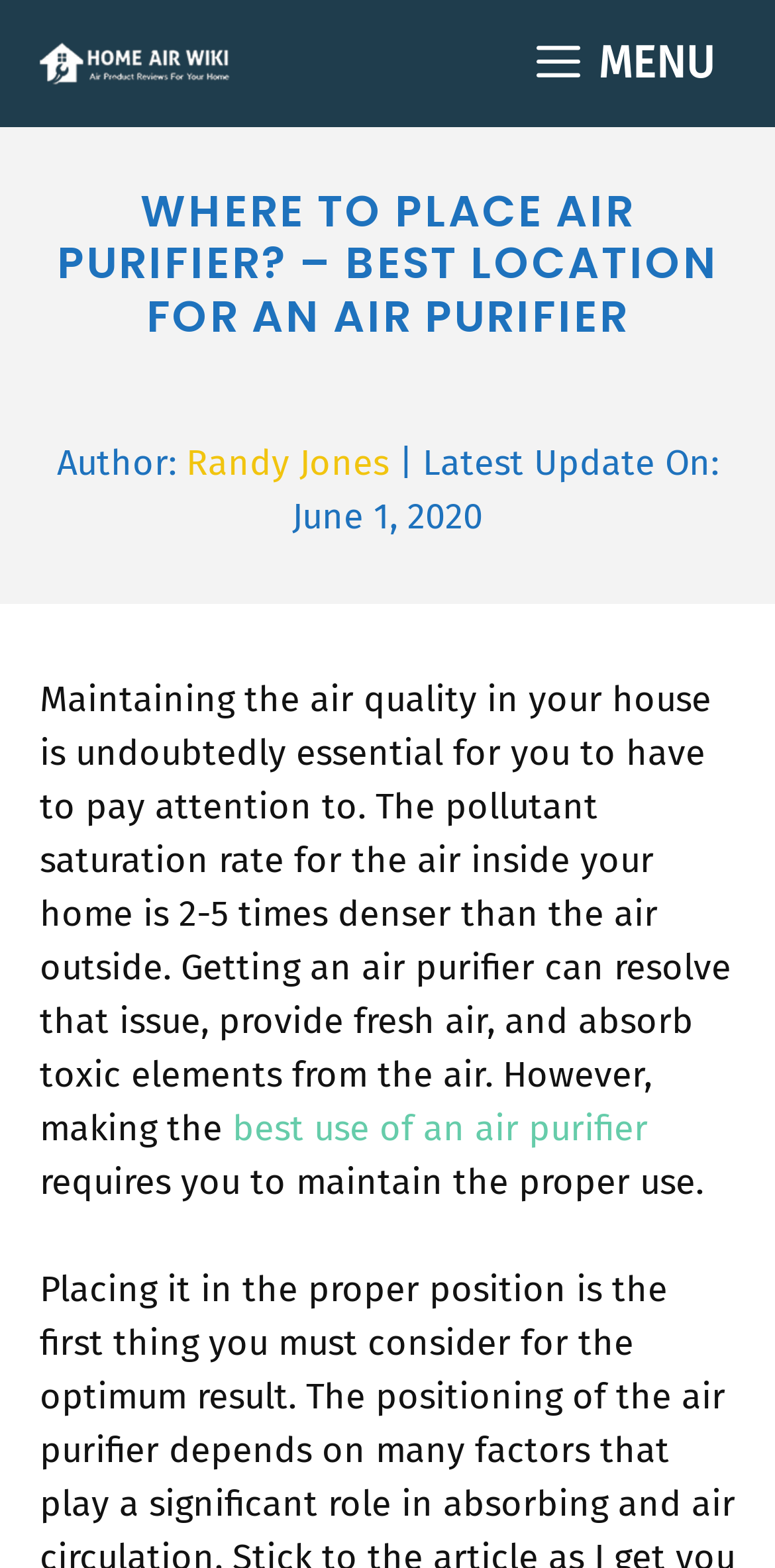What is the purpose of an air purifier?
Refer to the image and provide a one-word or short phrase answer.

provide fresh air